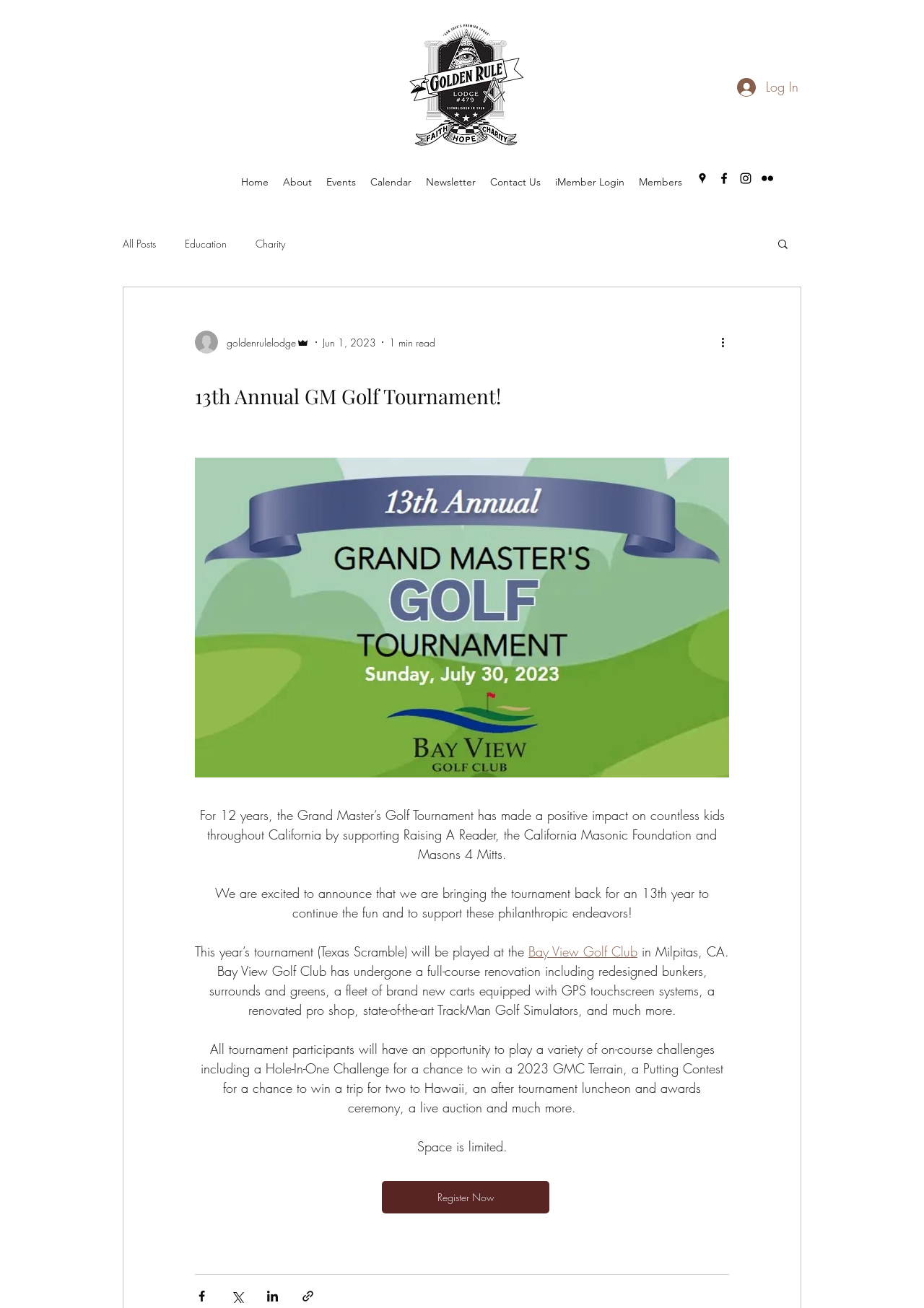Locate the bounding box coordinates of the clickable area to execute the instruction: "View the Home page". Provide the coordinates as four float numbers between 0 and 1, represented as [left, top, right, bottom].

[0.254, 0.131, 0.299, 0.147]